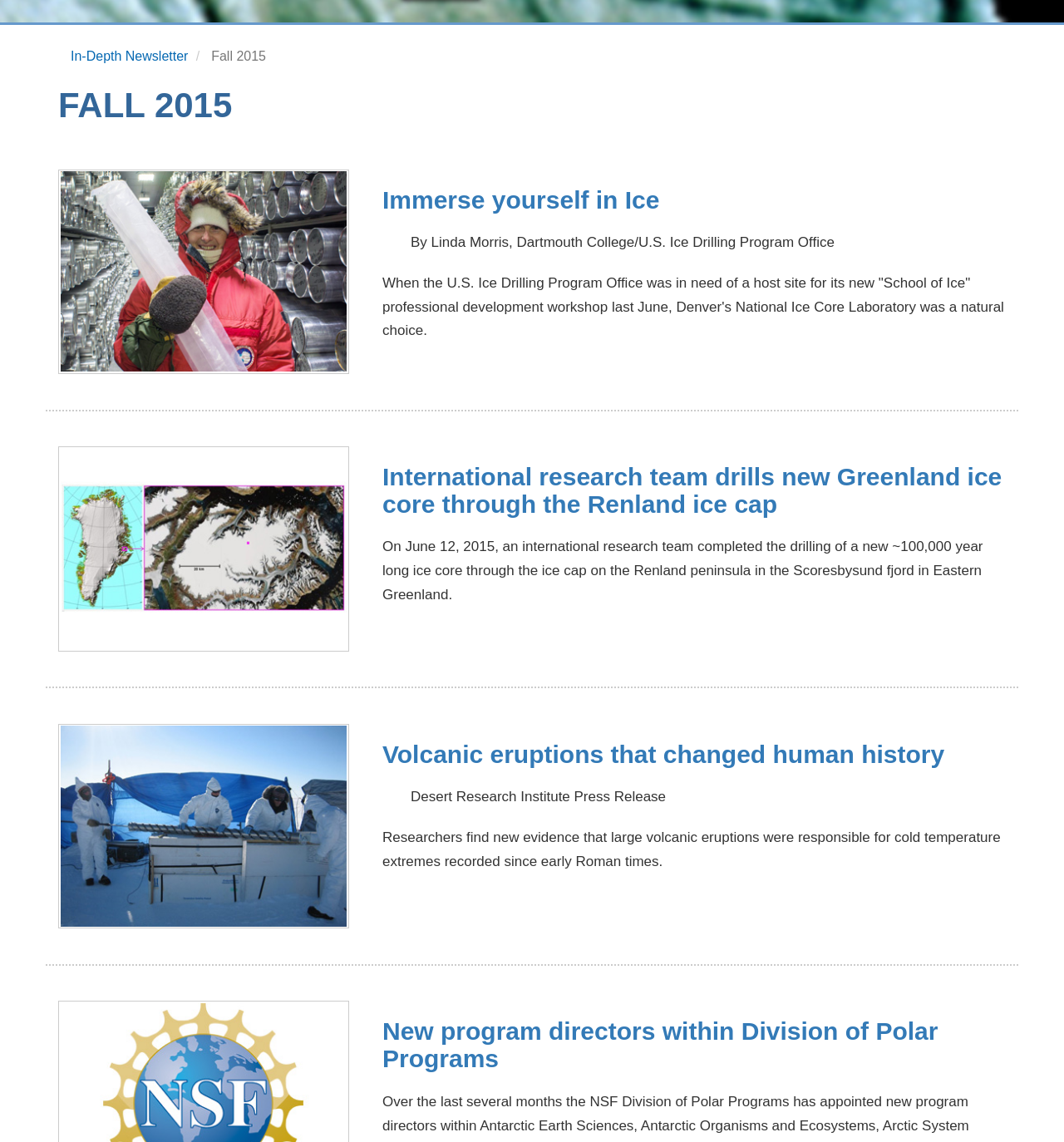Locate the bounding box coordinates of the UI element described by: "In-Depth Newsletter". Provide the coordinates as four float numbers between 0 and 1, formatted as [left, top, right, bottom].

[0.066, 0.043, 0.177, 0.055]